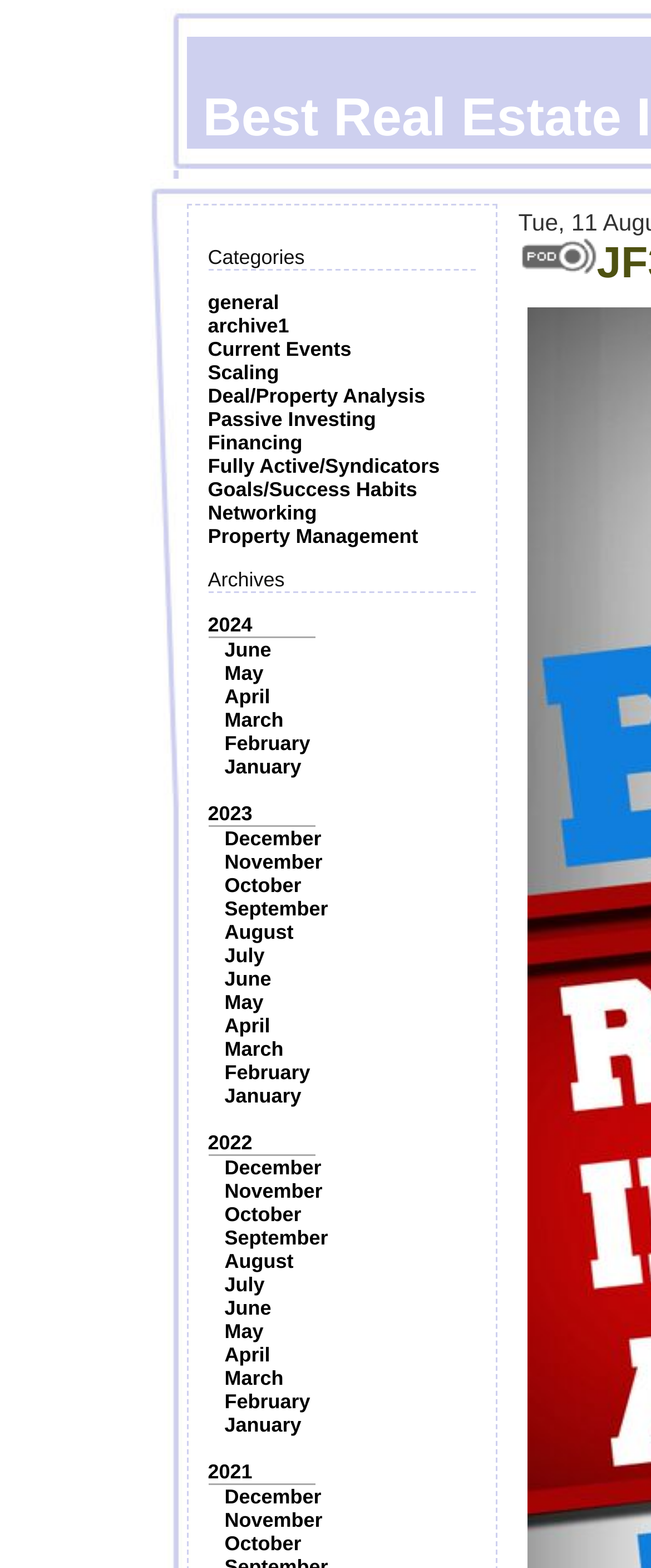What is the most recent month available in the archives?
Look at the screenshot and respond with a single word or phrase.

June